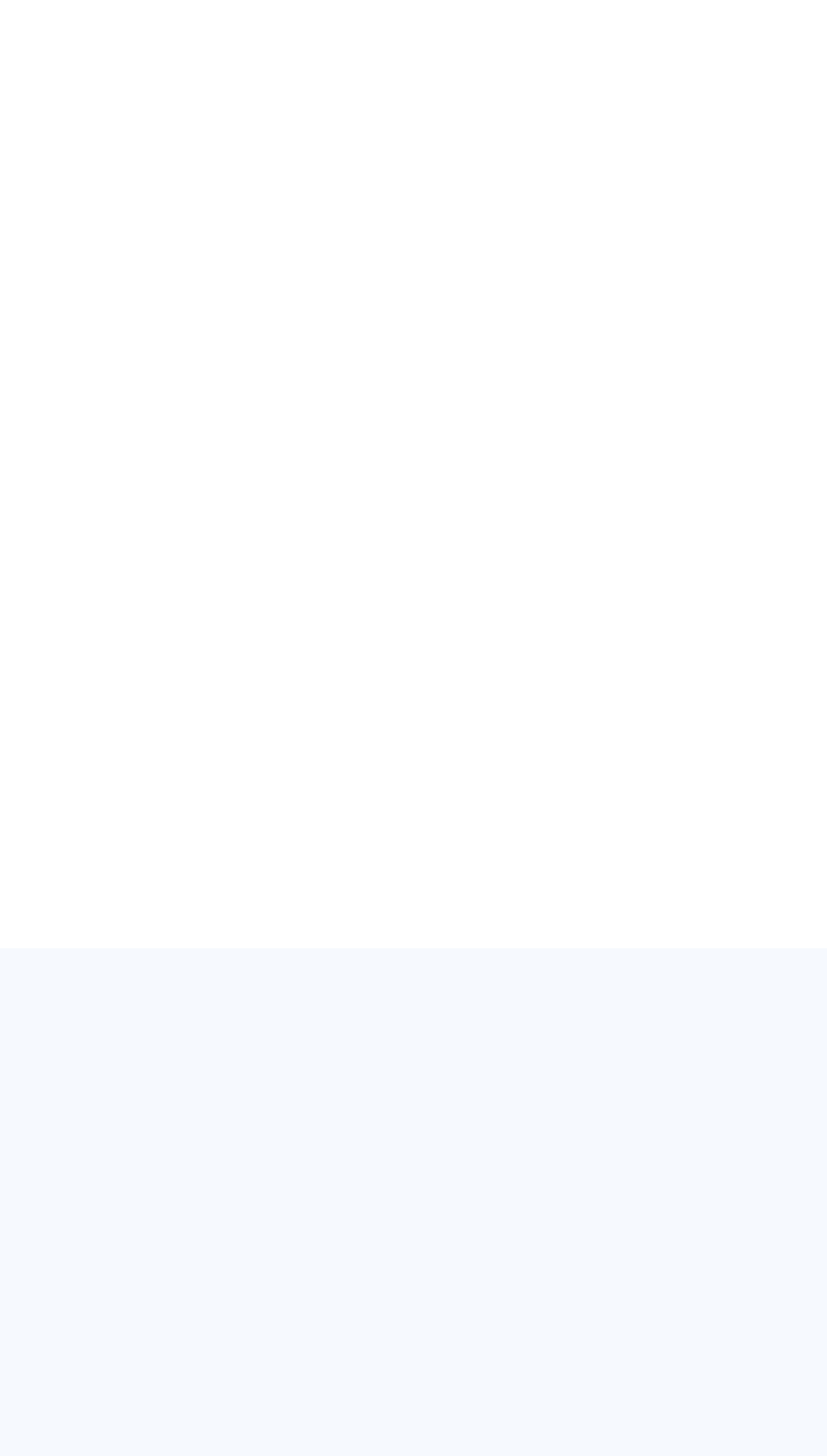What is the purpose of this webpage?
Please use the image to provide a one-word or short phrase answer.

Report lost mobile